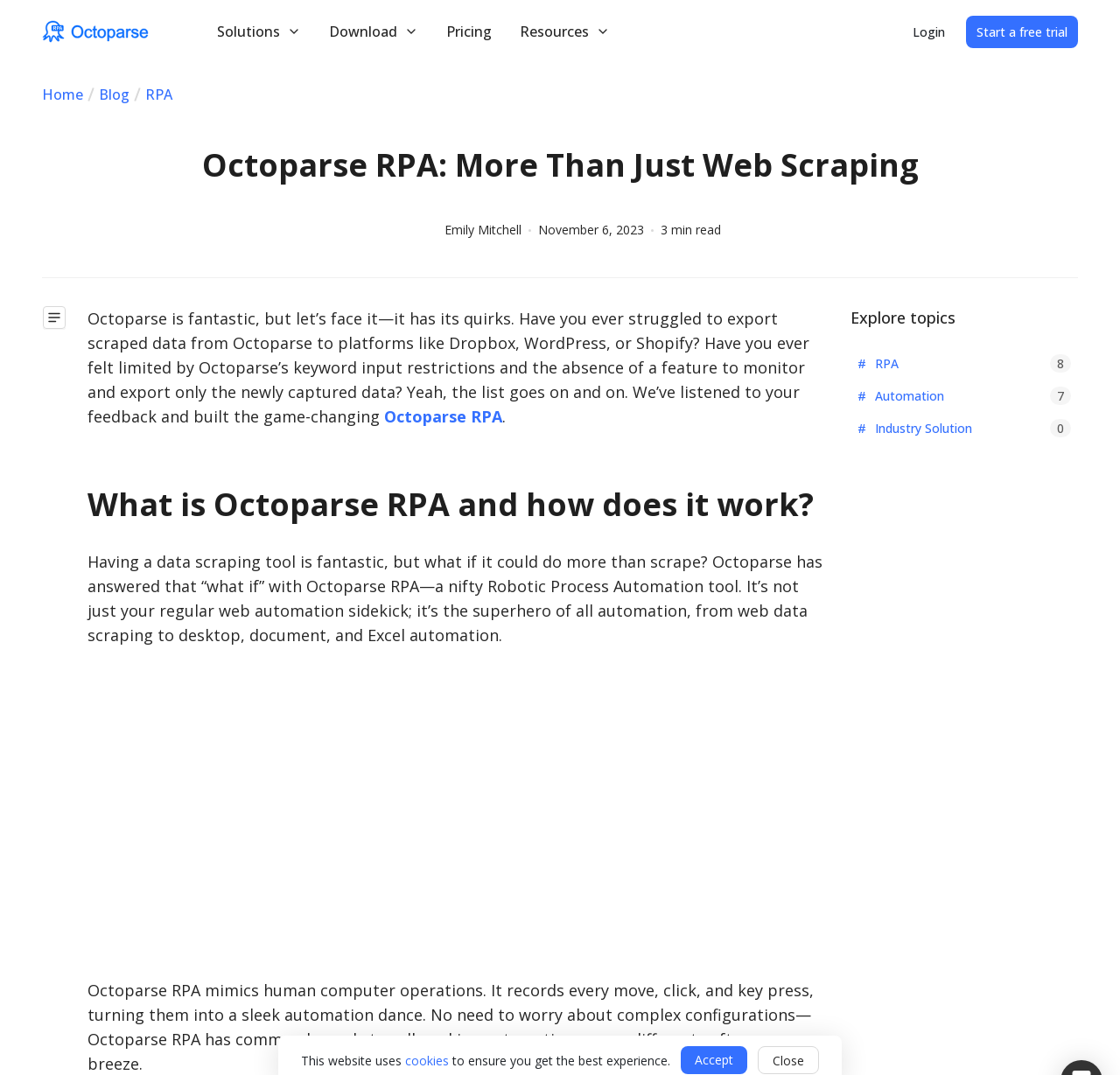Could you provide the bounding box coordinates for the portion of the screen to click to complete this instruction: "Click the Start a free trial button"?

[0.862, 0.014, 0.962, 0.044]